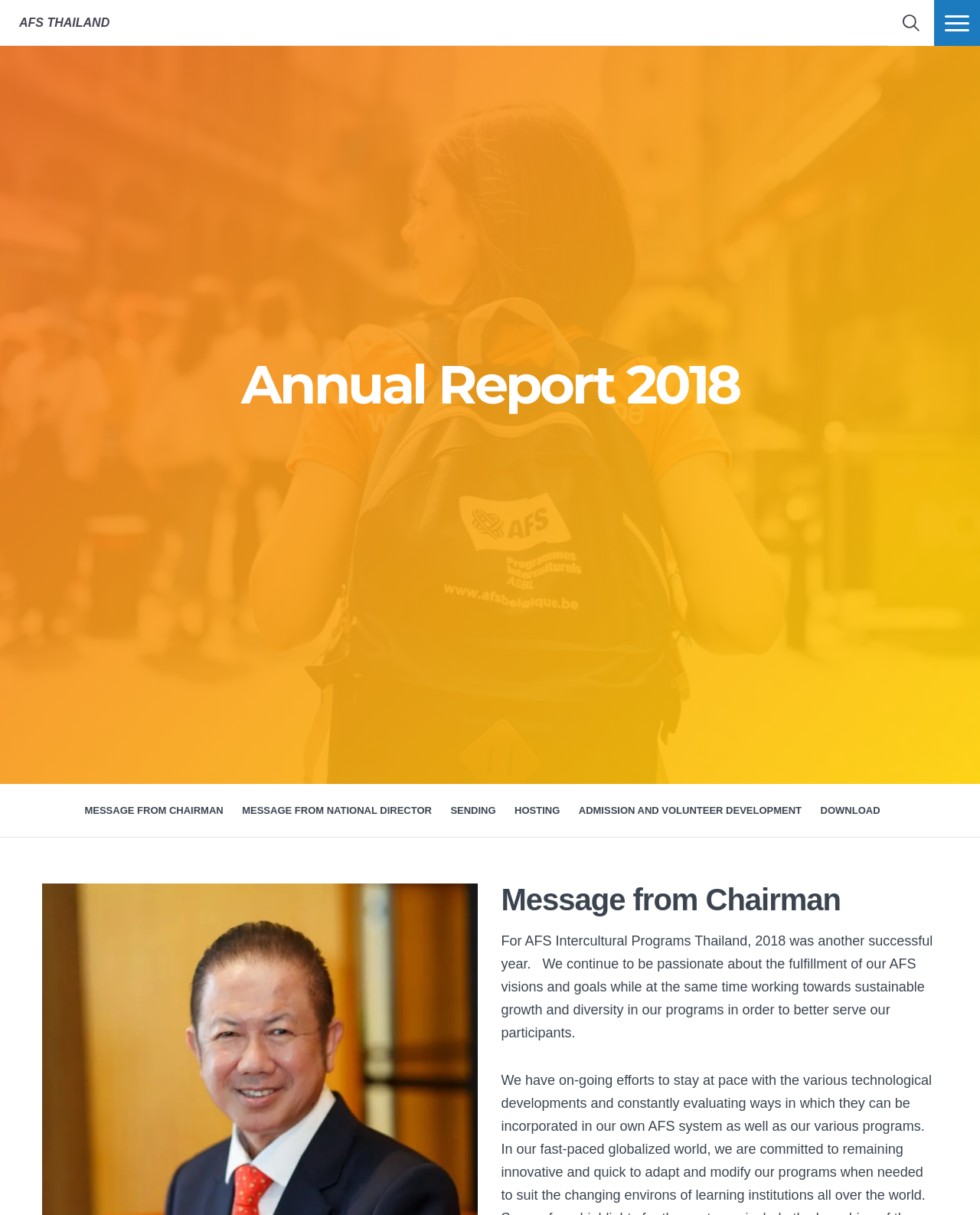Identify the bounding box coordinates for the element that needs to be clicked to fulfill this instruction: "Open the navigation menu". Provide the coordinates in the format of four float numbers between 0 and 1: [left, top, right, bottom].

[0.953, 0.0, 1.0, 0.038]